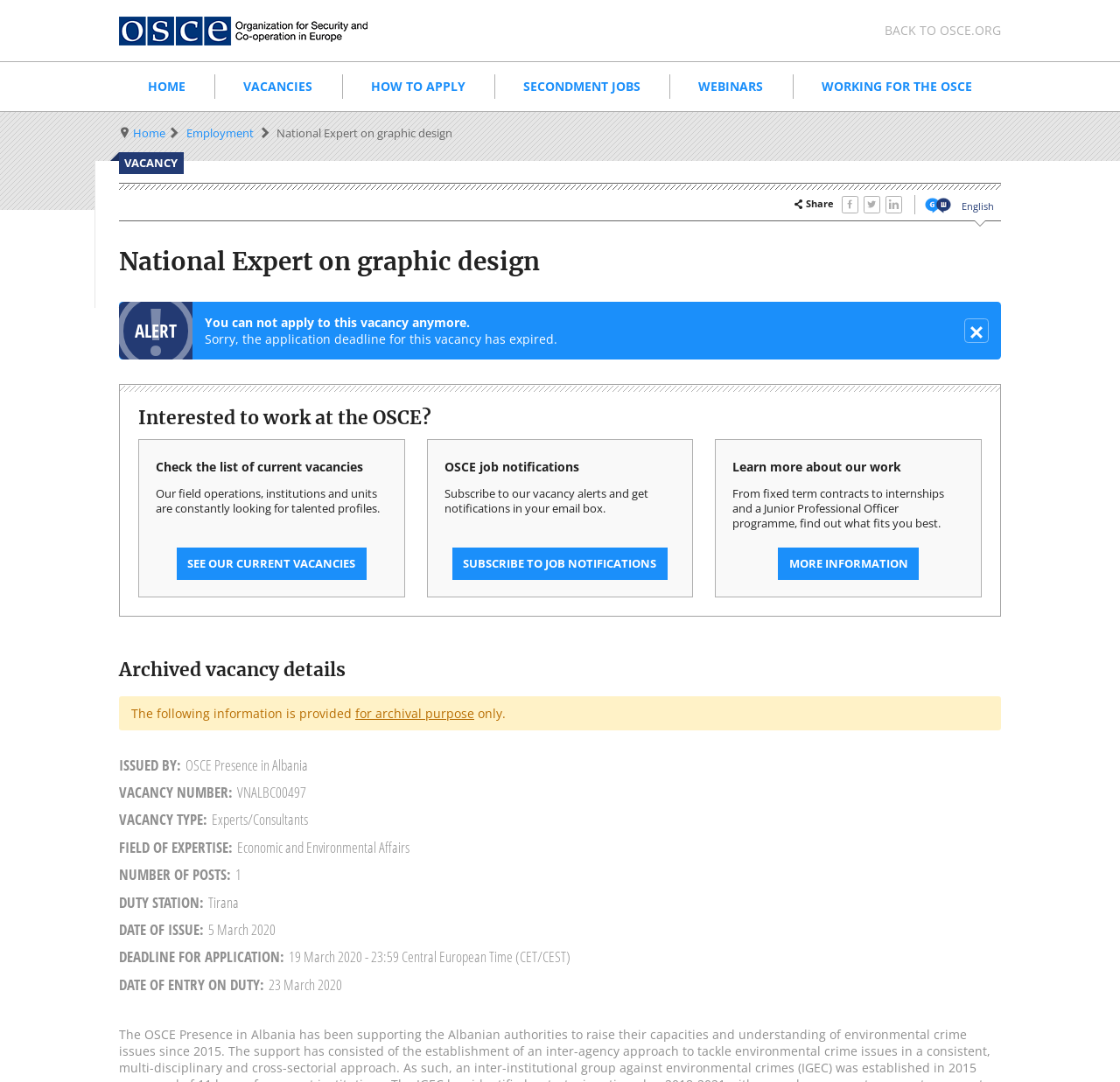What can you do to get notifications about new vacancies?
Please describe in detail the information shown in the image to answer the question.

The answer can be found in the link element with the text 'SUBSCRIBE TO JOB NOTIFICATIONS' which is located in the OSCE job notifications section of the webpage, indicating that users can subscribe to get notifications about new vacancies.